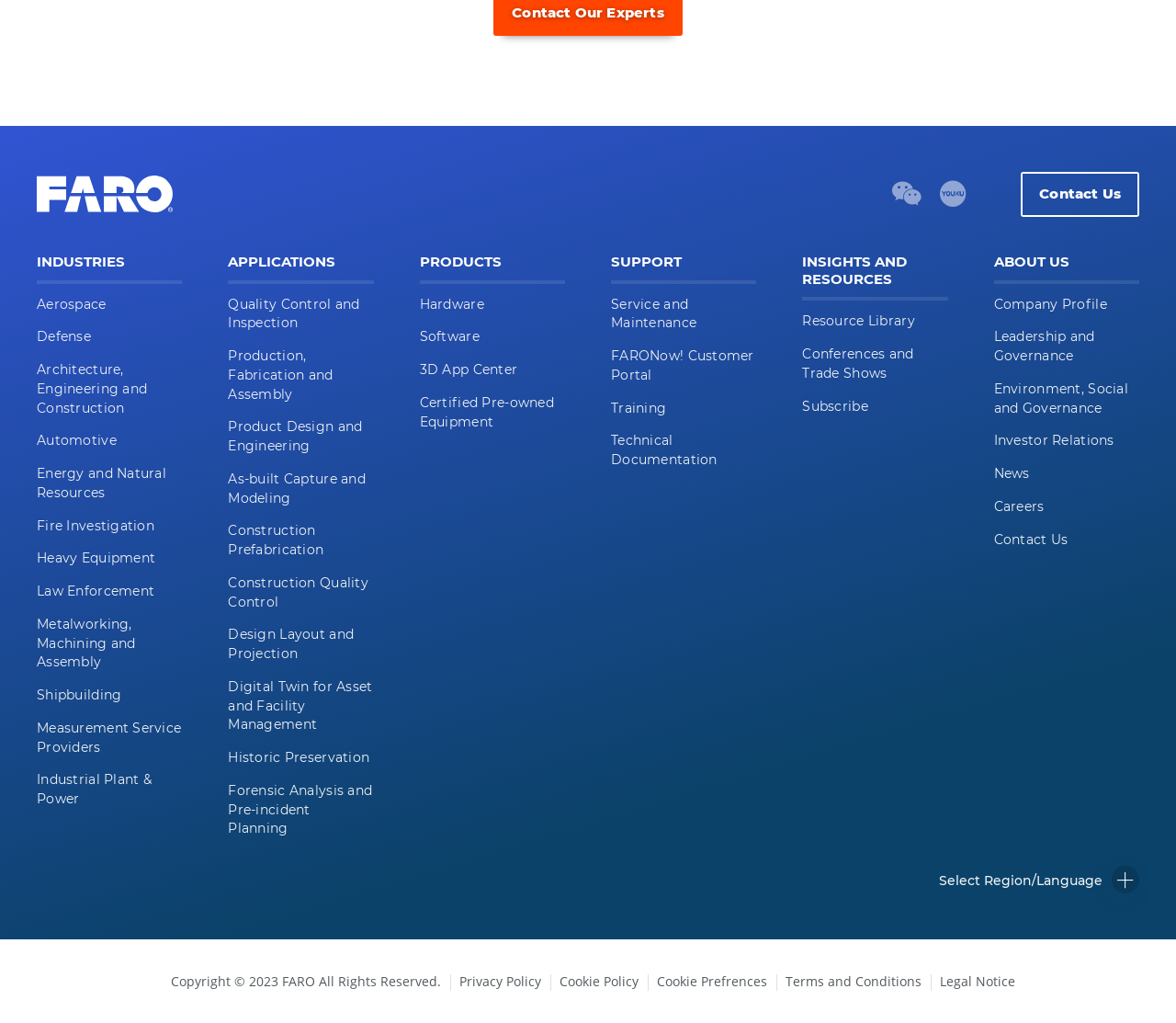Locate the bounding box of the user interface element based on this description: "Shipbuilding".

[0.031, 0.671, 0.103, 0.687]